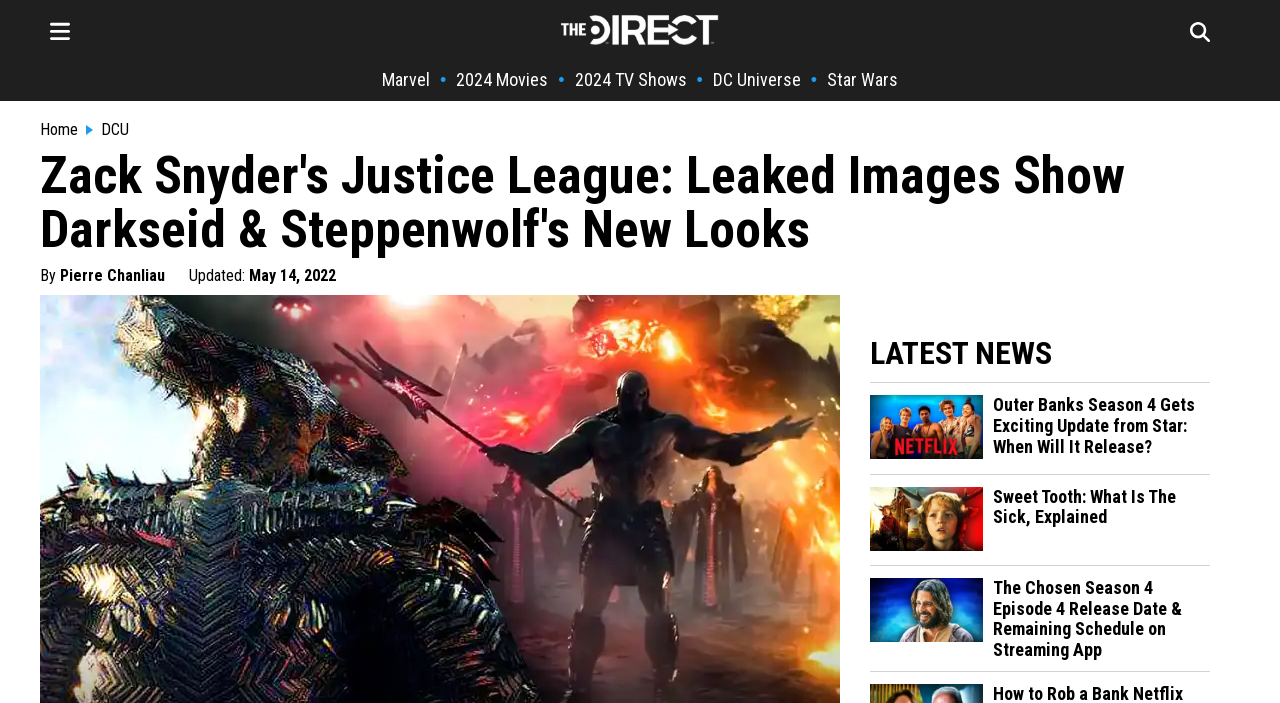Specify the bounding box coordinates of the area to click in order to follow the given instruction: "Check the update on DC Universe."

[0.557, 0.098, 0.626, 0.128]